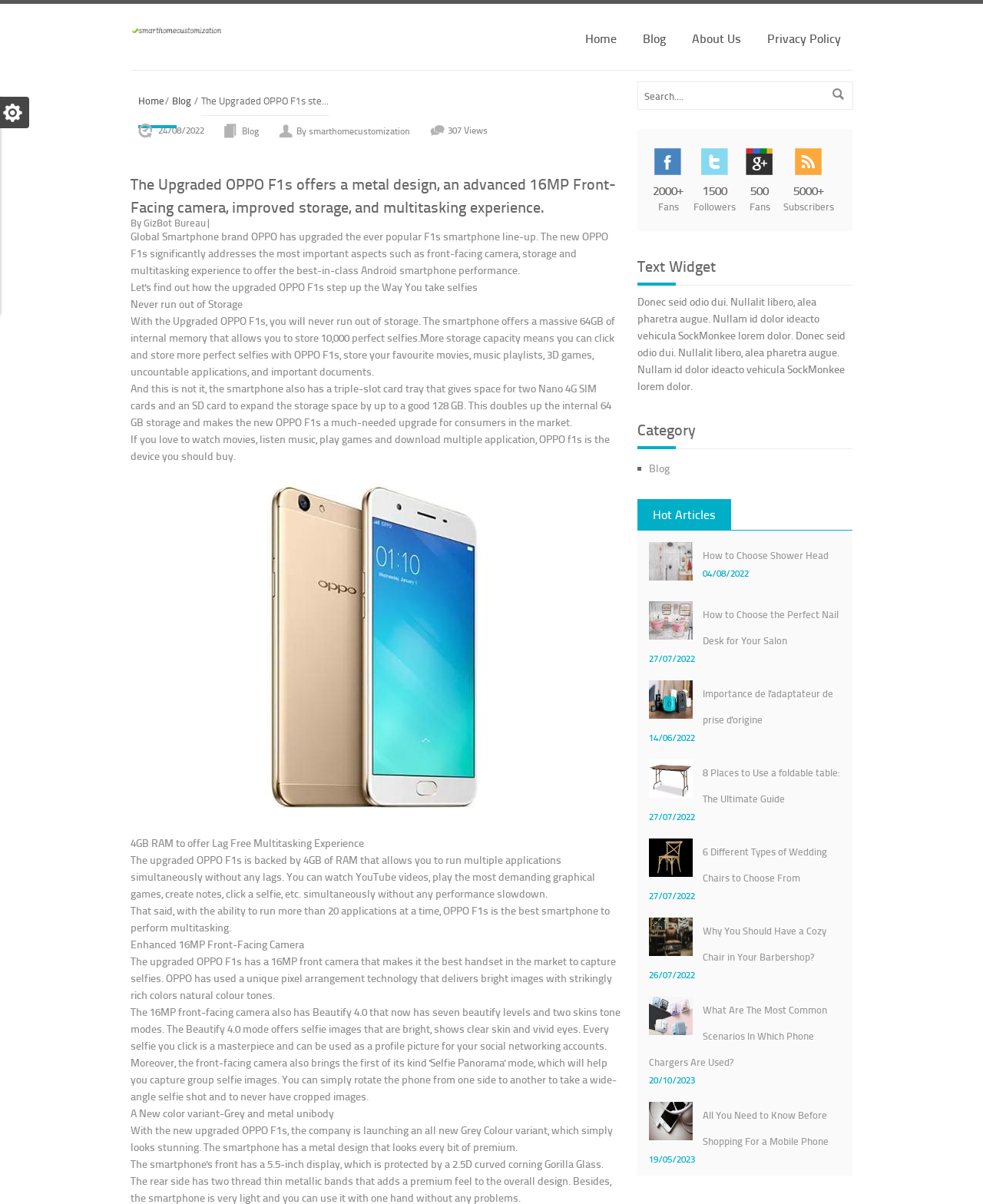Based on the image, please respond to the question with as much detail as possible:
What is the storage capacity of the OPPO F1s?

According to the webpage, the OPPO F1s has a massive 64GB of internal memory that allows users to store 10,000 perfect selfies.